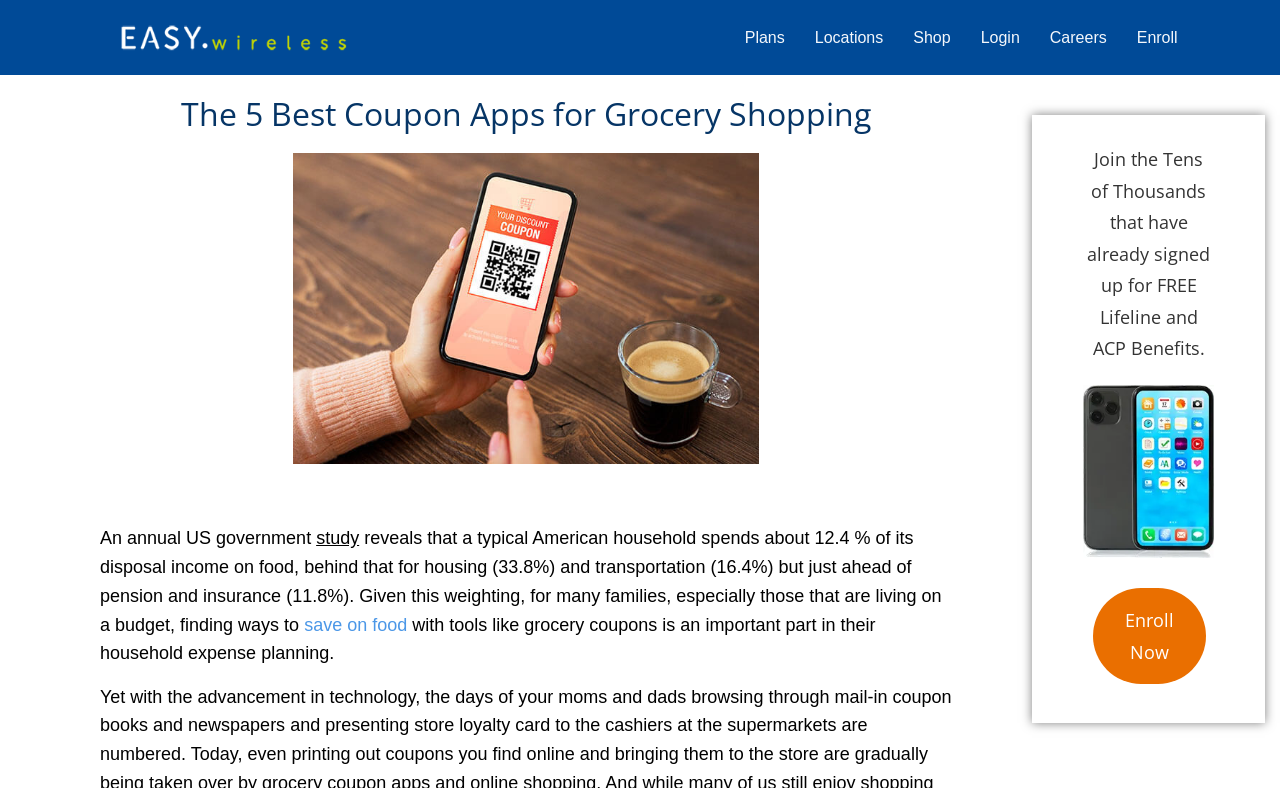Pinpoint the bounding box coordinates for the area that should be clicked to perform the following instruction: "Click on the 'save on food' link".

[0.238, 0.78, 0.322, 0.805]